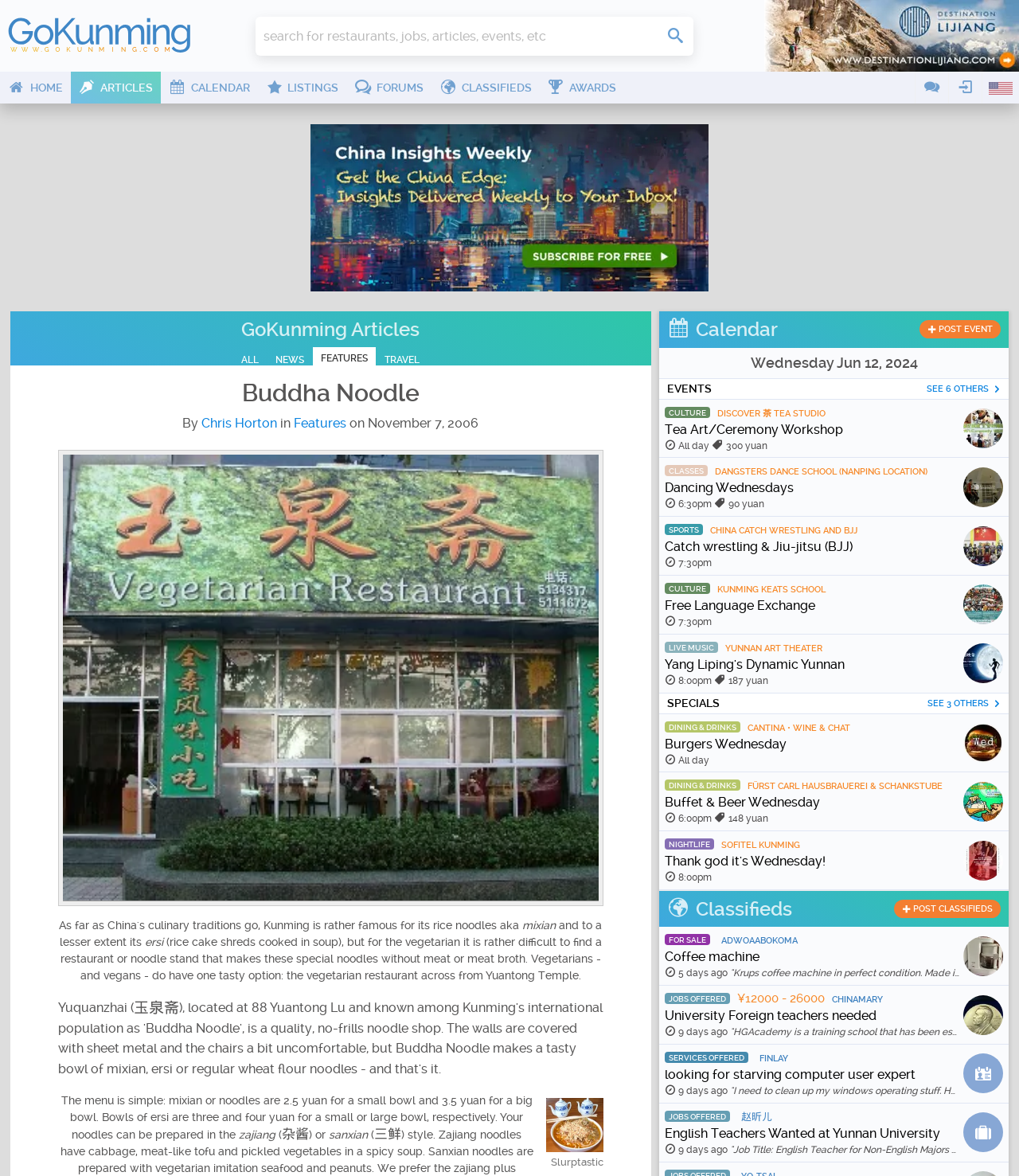What is the price of a small bowl of mixian?
Refer to the image and respond with a one-word or short-phrase answer.

2.5 yuan